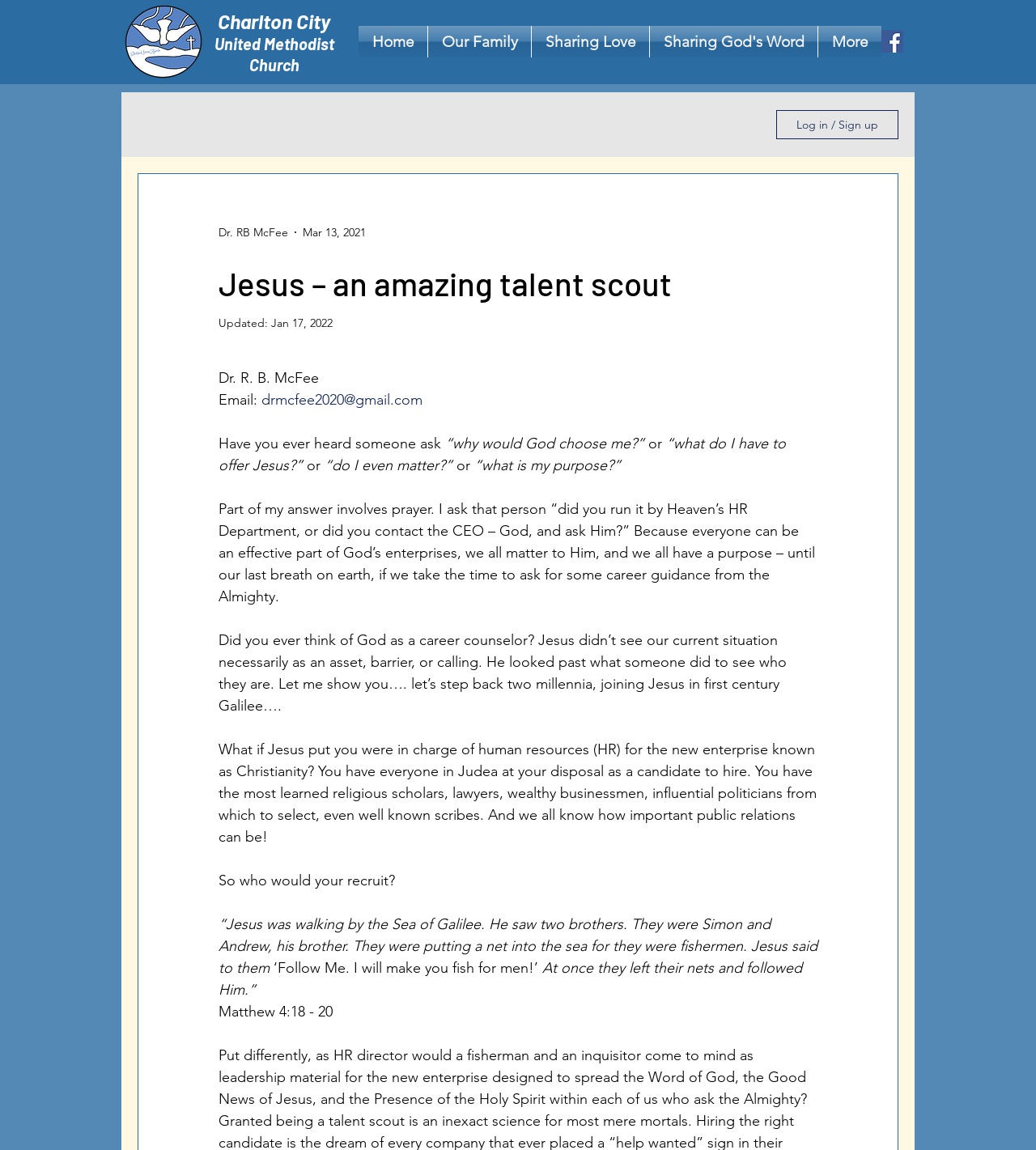Please identify the bounding box coordinates of the element I need to click to follow this instruction: "Click the Charlton City United Methodist Church link".

[0.207, 0.013, 0.322, 0.064]